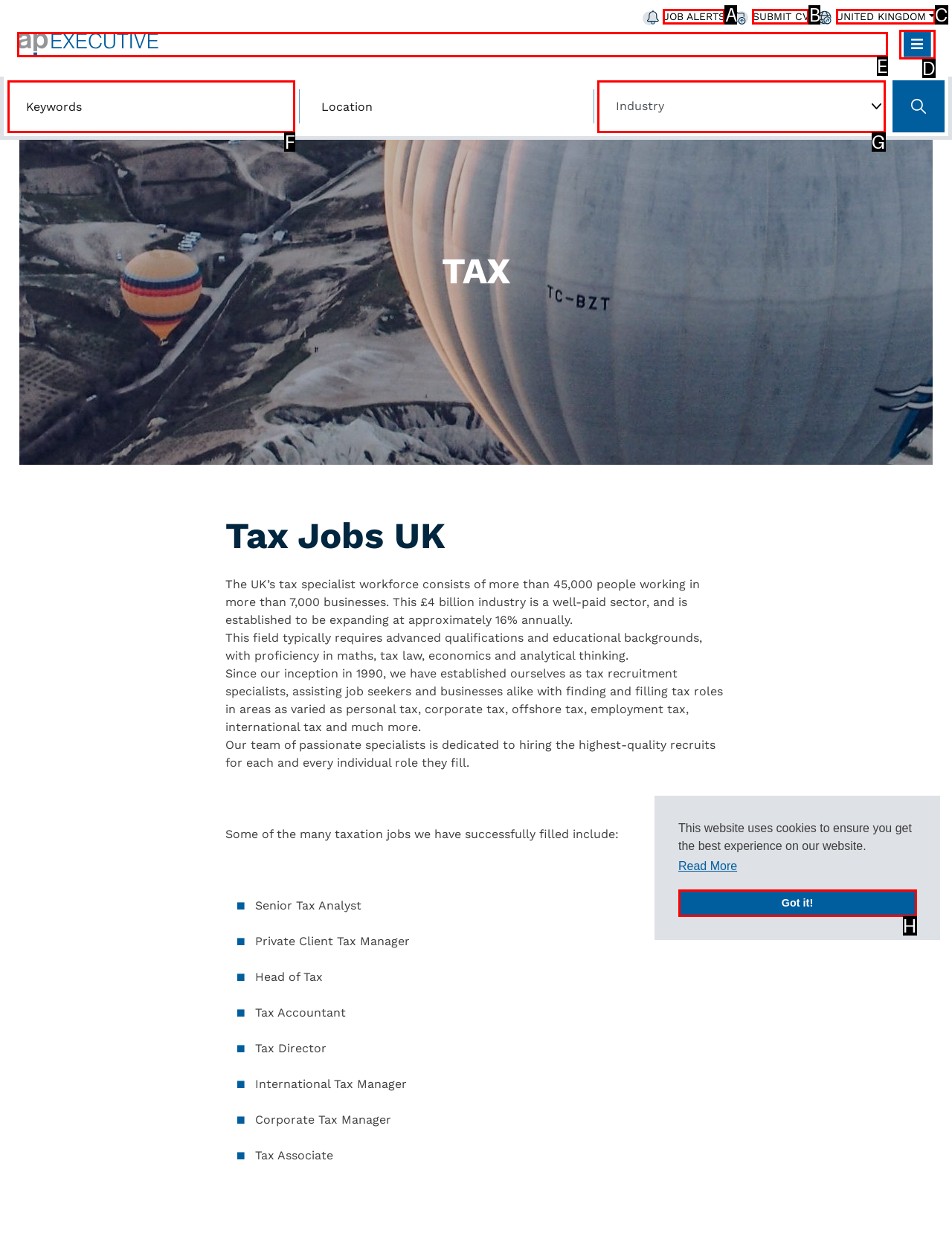Tell me which one HTML element best matches the description: aria-label="Toggle navigation"
Answer with the option's letter from the given choices directly.

D